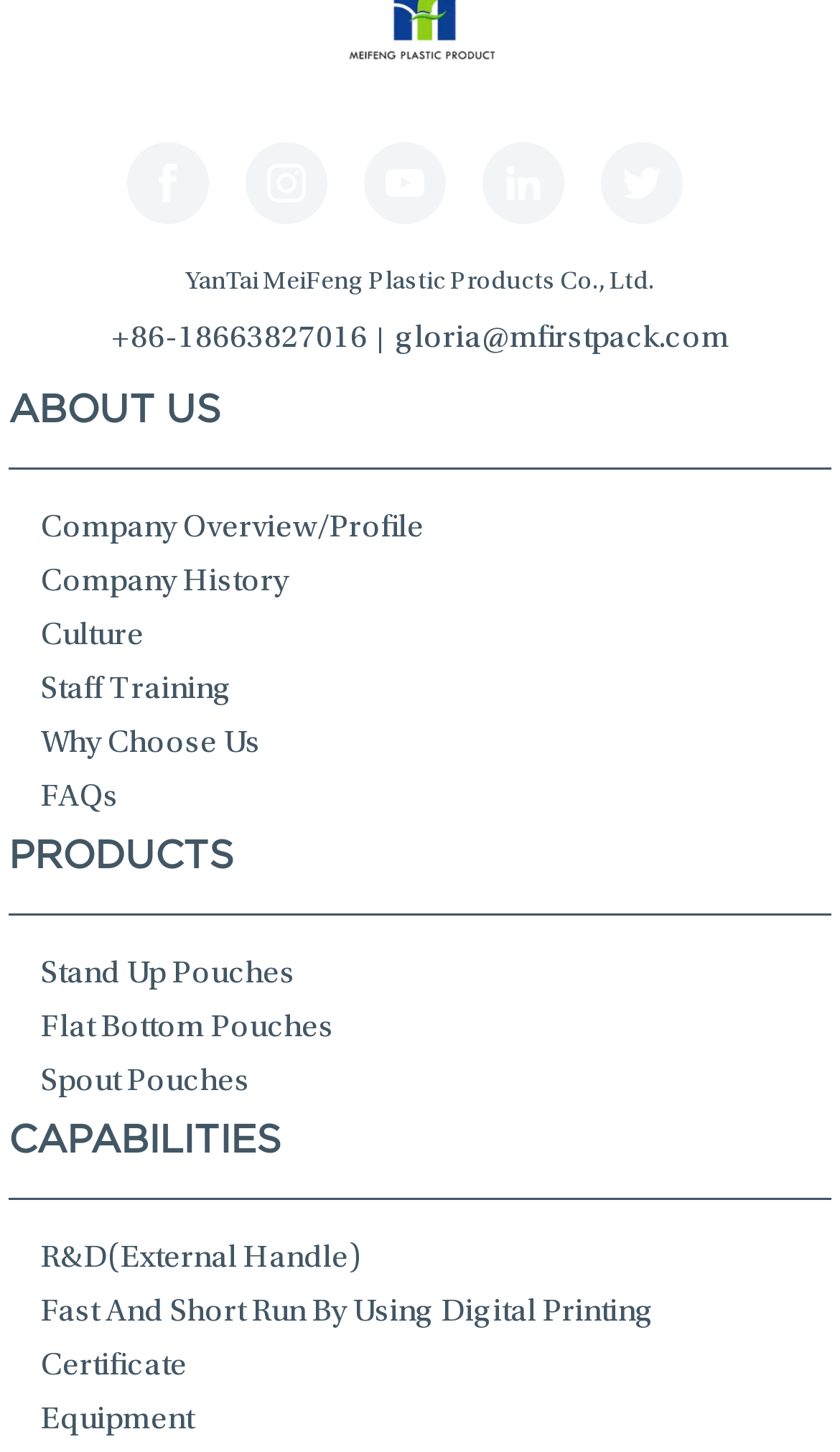What is the last capability listed?
With the help of the image, please provide a detailed response to the question.

The last capability listed can be found in the link element with the bounding box coordinates [0.01, 0.96, 0.99, 0.997].